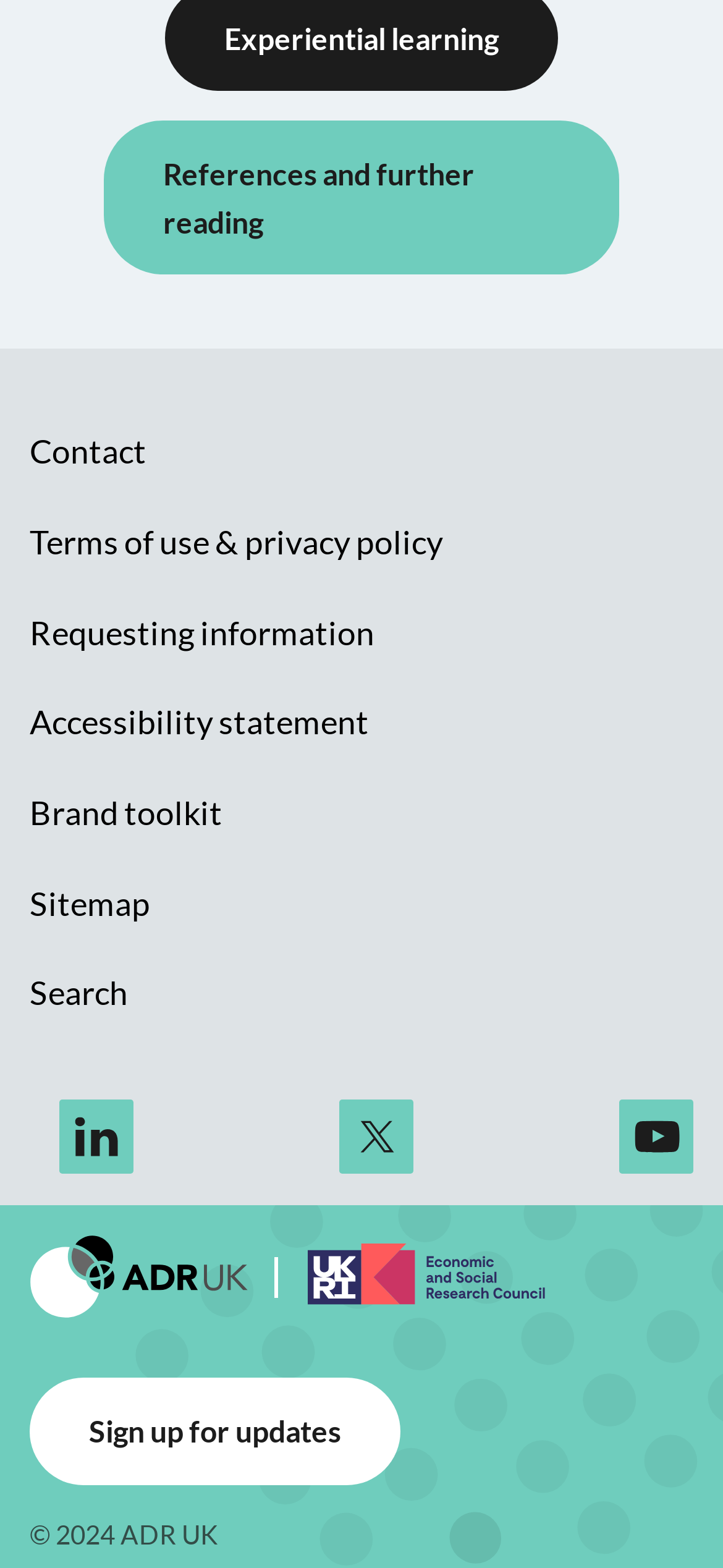Please locate the bounding box coordinates of the region I need to click to follow this instruction: "Sign up for updates".

[0.041, 0.879, 0.554, 0.947]